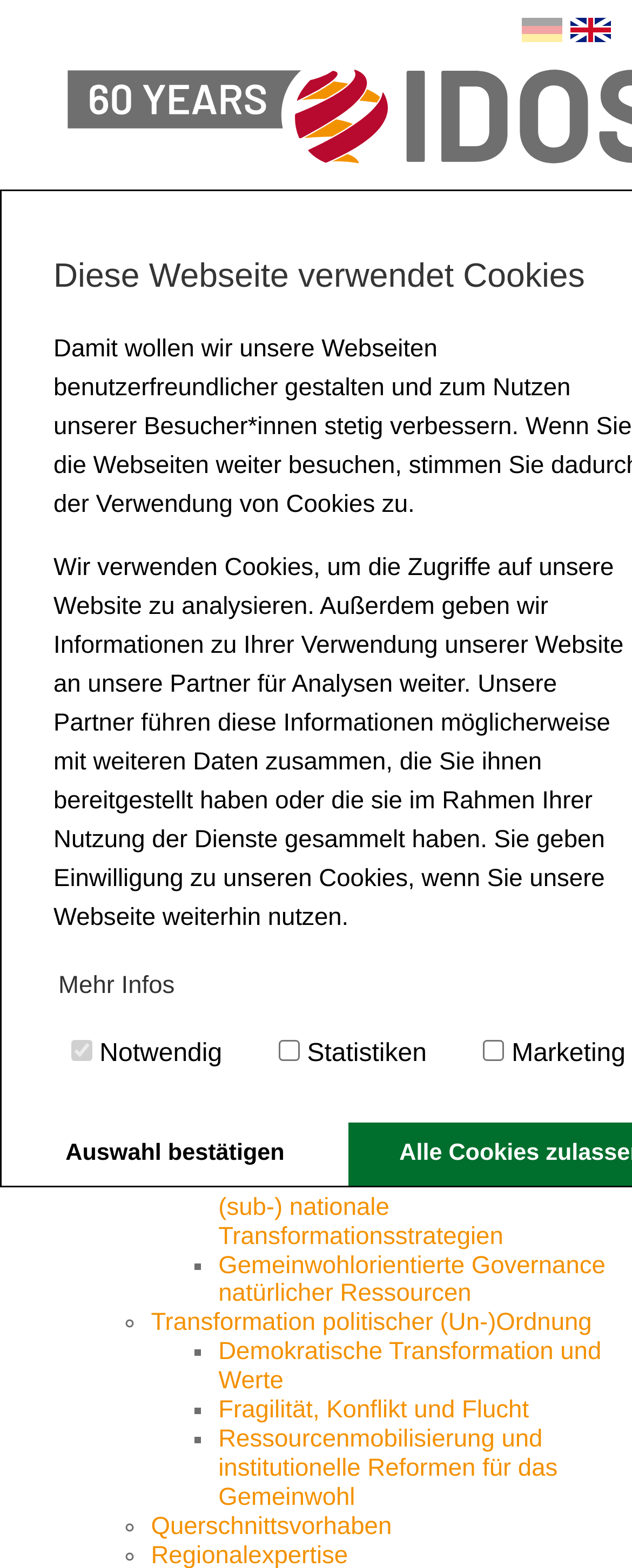Refer to the image and provide an in-depth answer to the question:
What is the topic of the 'Forschung' link?

The topic of the 'Forschung' link is research, as it is listed under the 'SITEMAP' section of the page, which suggests that it is a category or topic related to research on the website.